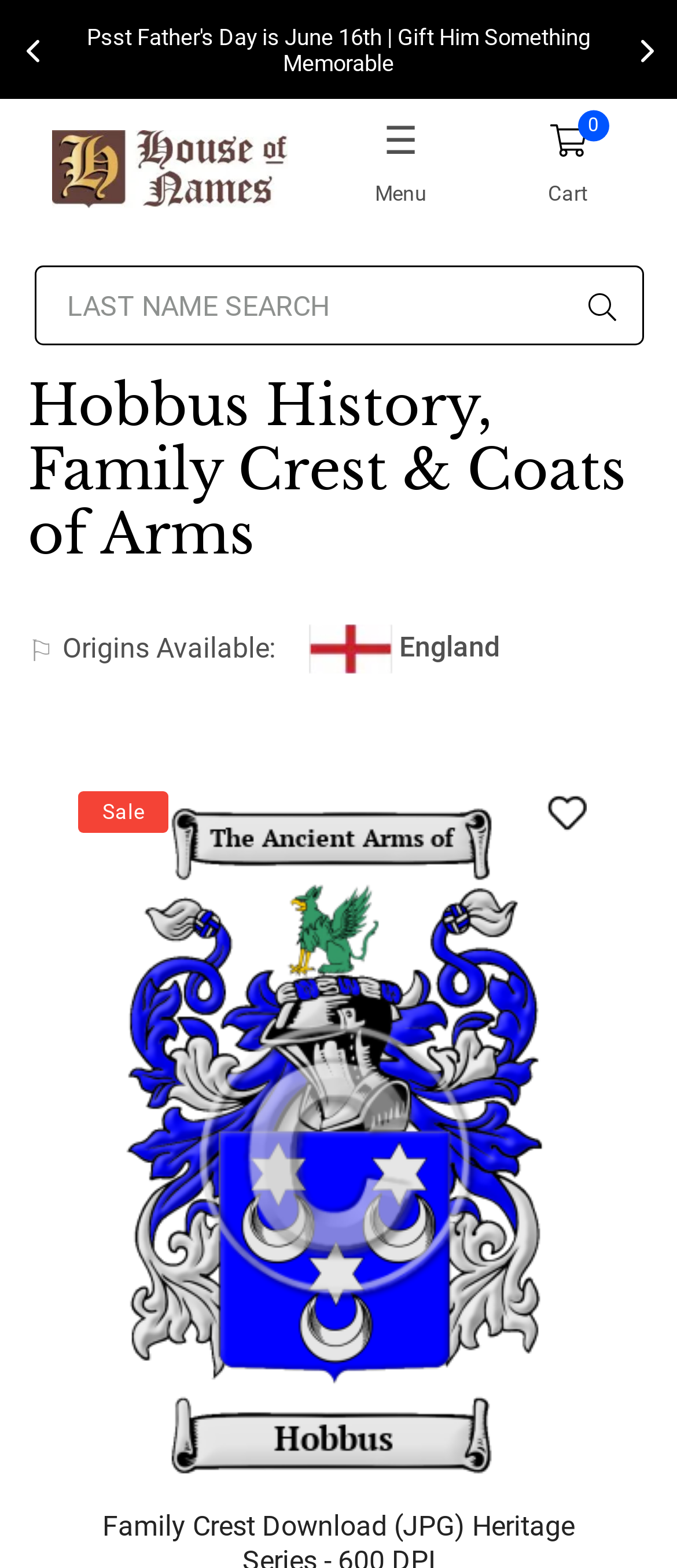Find the headline of the webpage and generate its text content.

Hobbus History, Family Crest & Coats of Arms